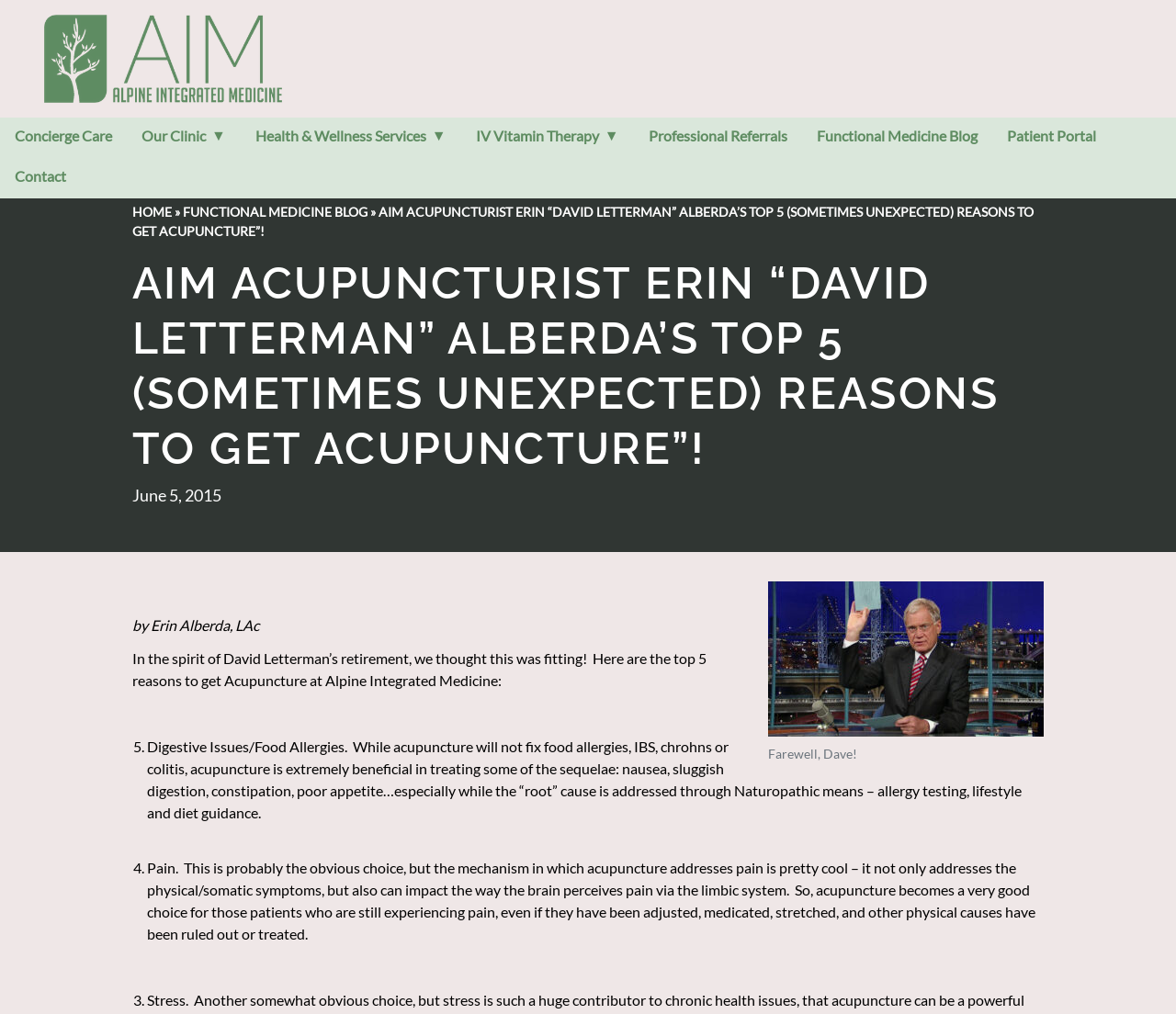Determine the bounding box coordinates of the clickable element to complete this instruction: "Read the article about David Letterman". Provide the coordinates in the format of four float numbers between 0 and 1, [left, top, right, bottom].

[0.653, 0.573, 0.888, 0.726]